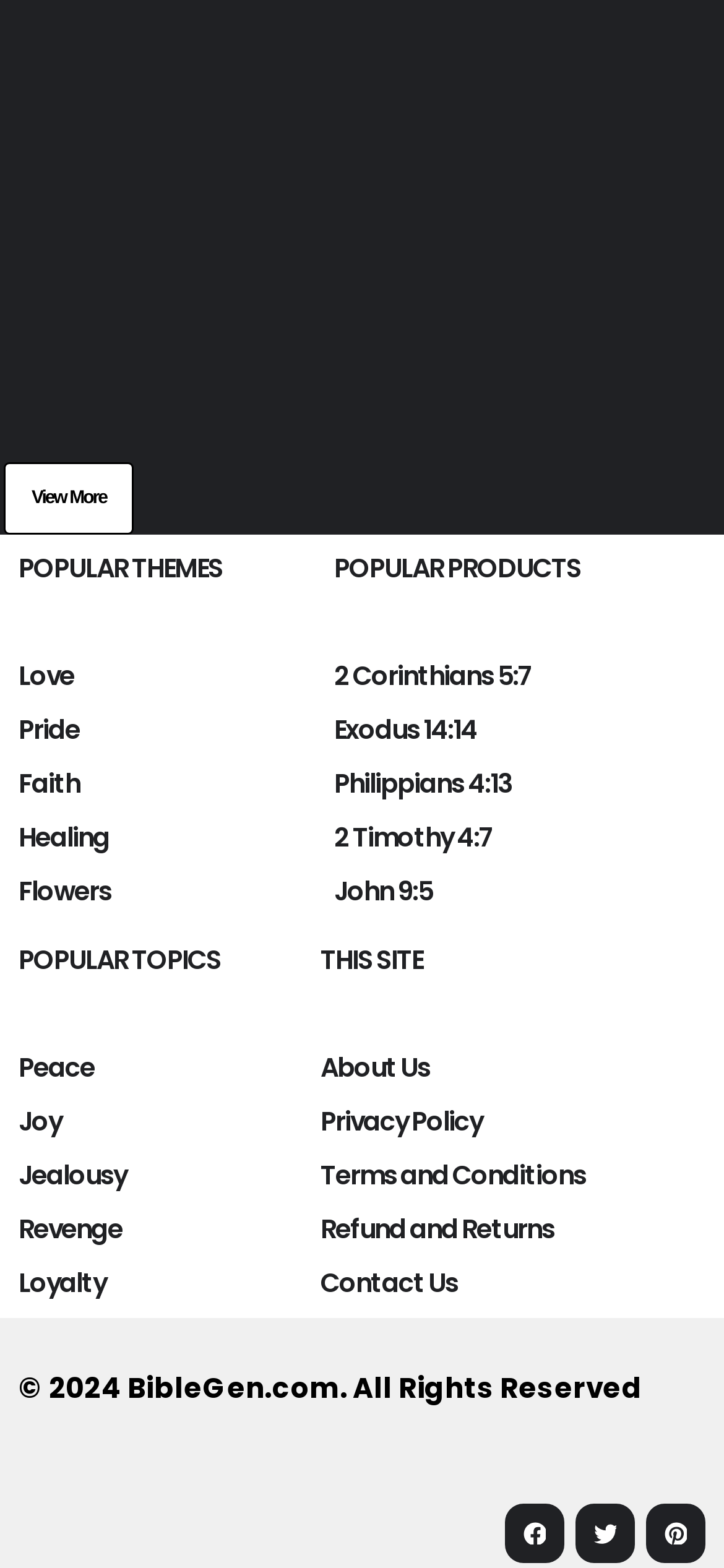How many social media links are there?
Answer the question with a single word or phrase, referring to the image.

3